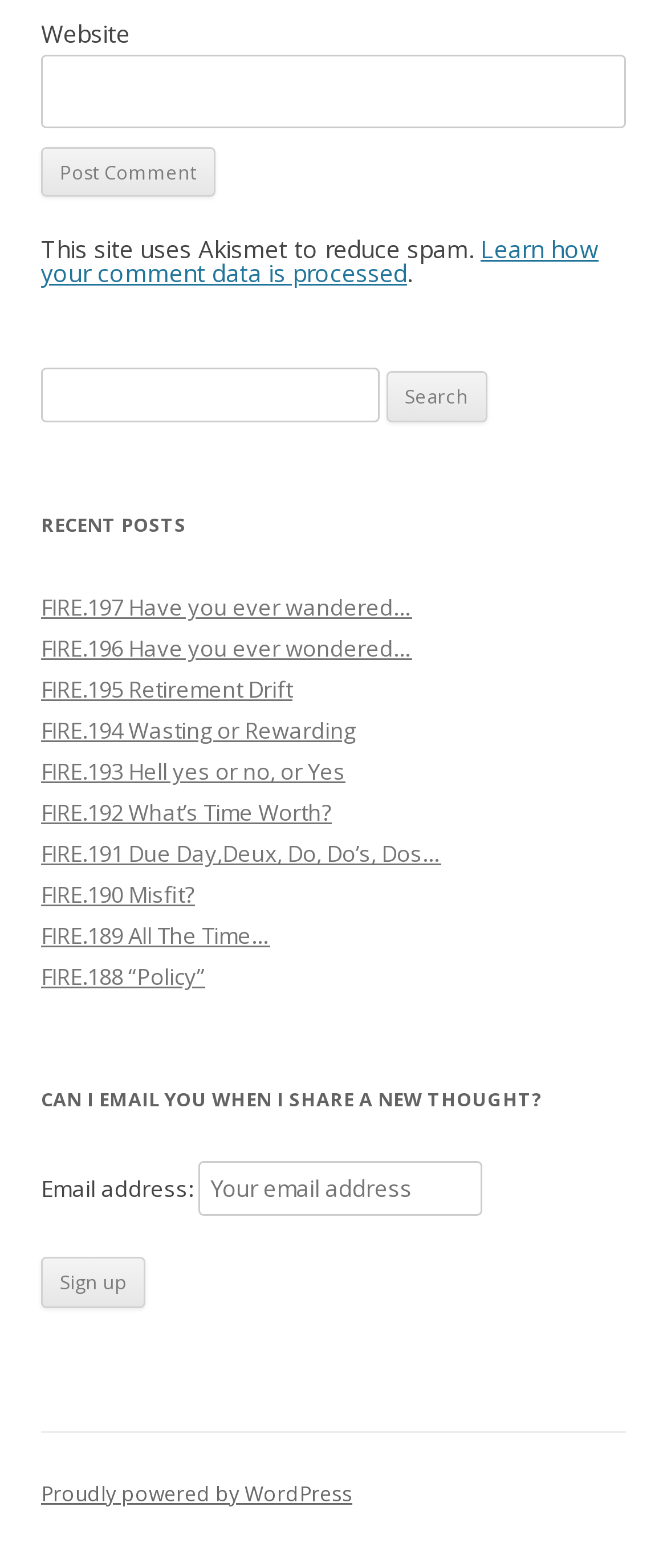What is the purpose of the textbox at the top? Based on the image, give a response in one word or a short phrase.

Post a comment